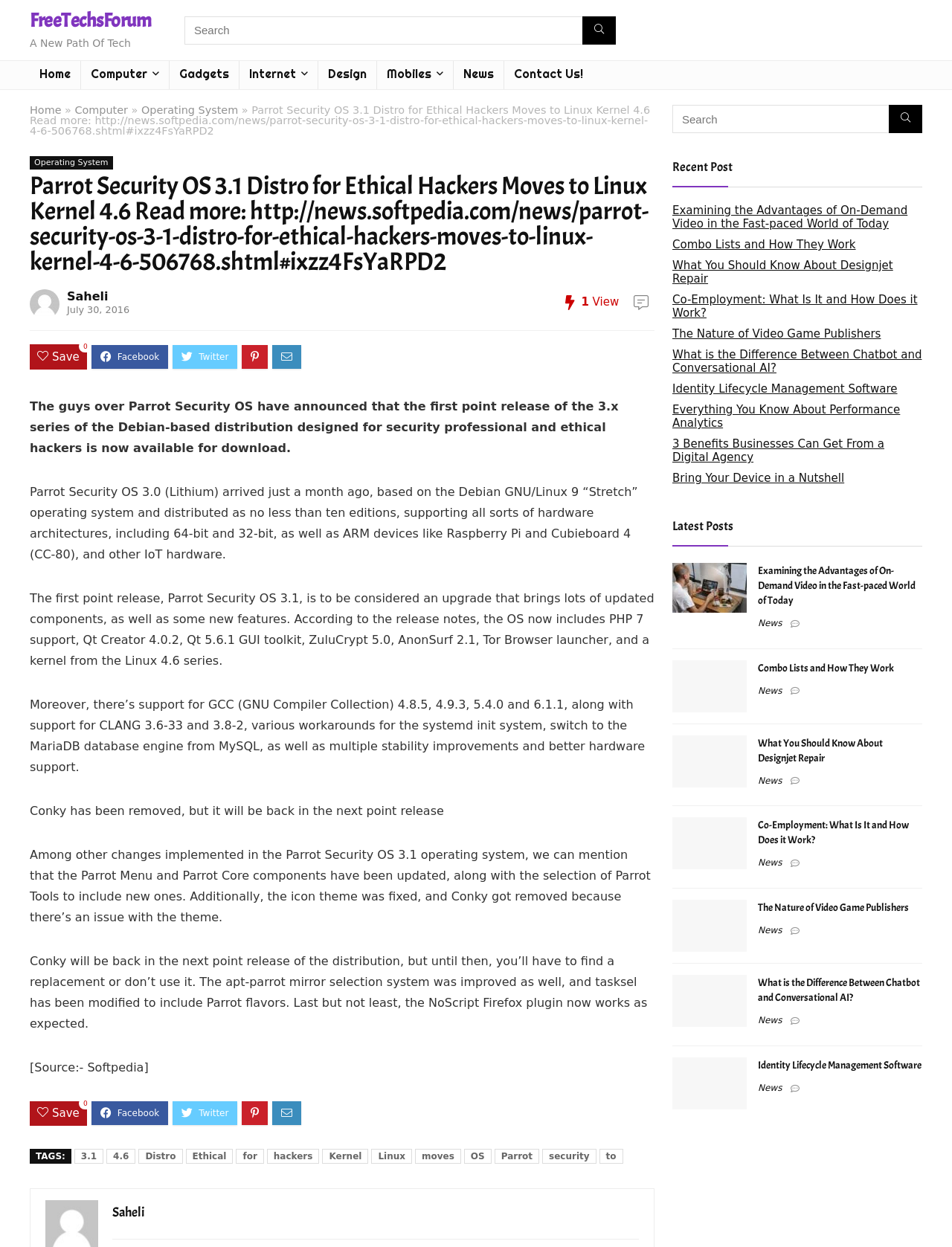Can you pinpoint the bounding box coordinates for the clickable element required for this instruction: "Read more about Parrot Security OS 3.1"? The coordinates should be four float numbers between 0 and 1, i.e., [left, top, right, bottom].

[0.031, 0.083, 0.683, 0.11]